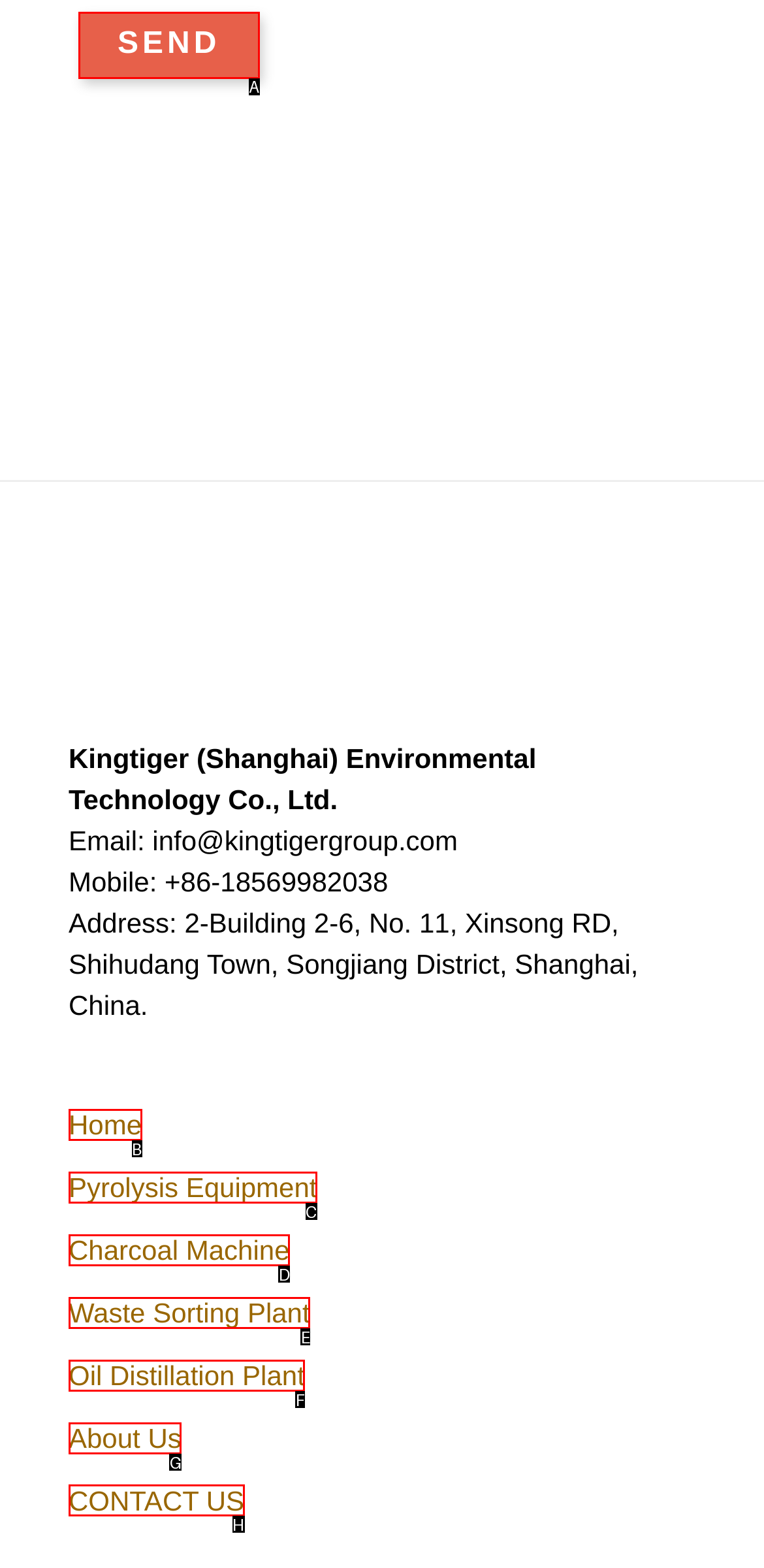Look at the highlighted elements in the screenshot and tell me which letter corresponds to the task: Contact Us.

H